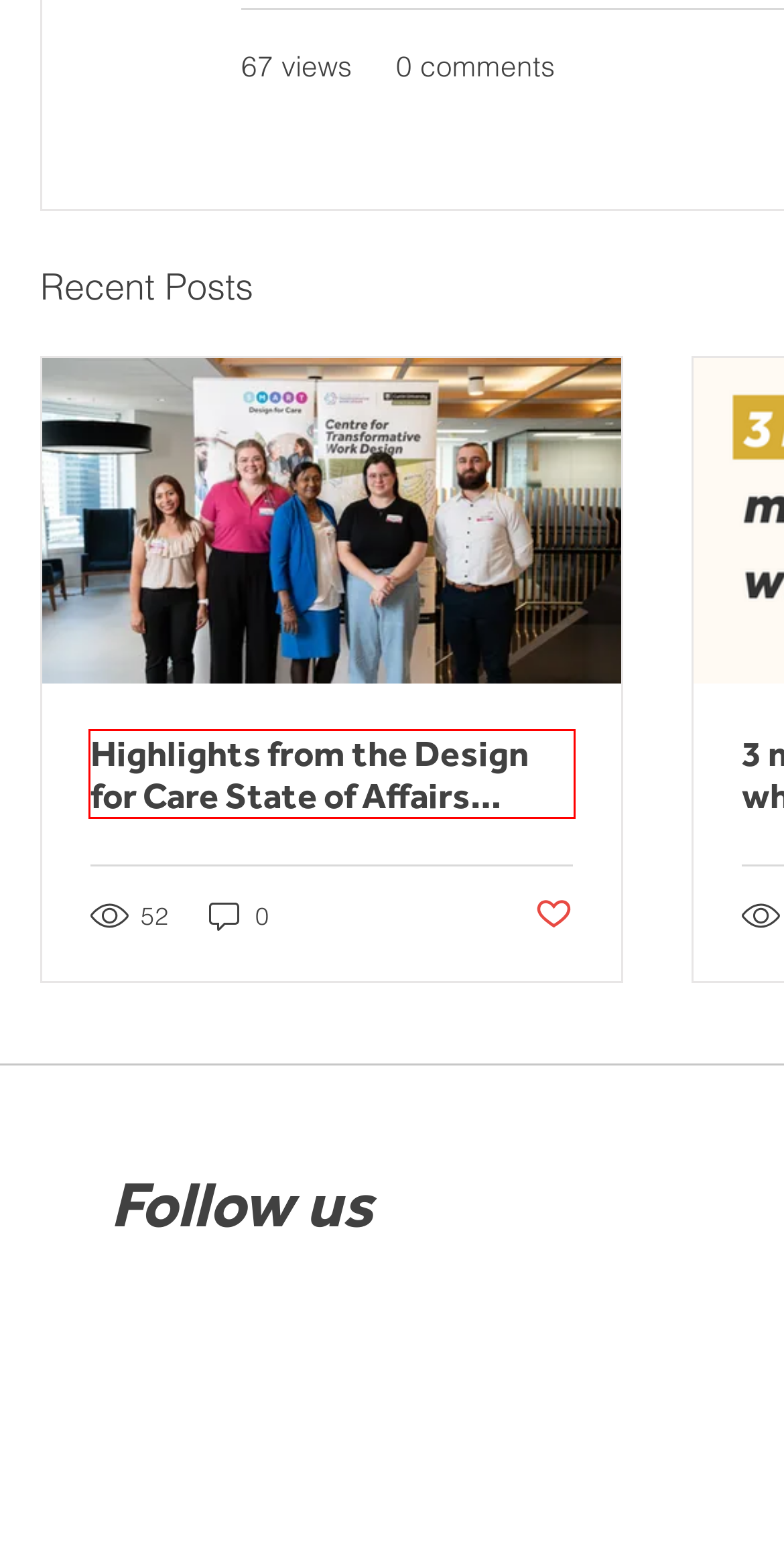Within the provided webpage screenshot, find the red rectangle bounding box and perform OCR to obtain the text content.

Highlights from the Design for Care State of Affairs Breakfast 3: Changing work design to improve mental health in the healthcare and social assistance industry